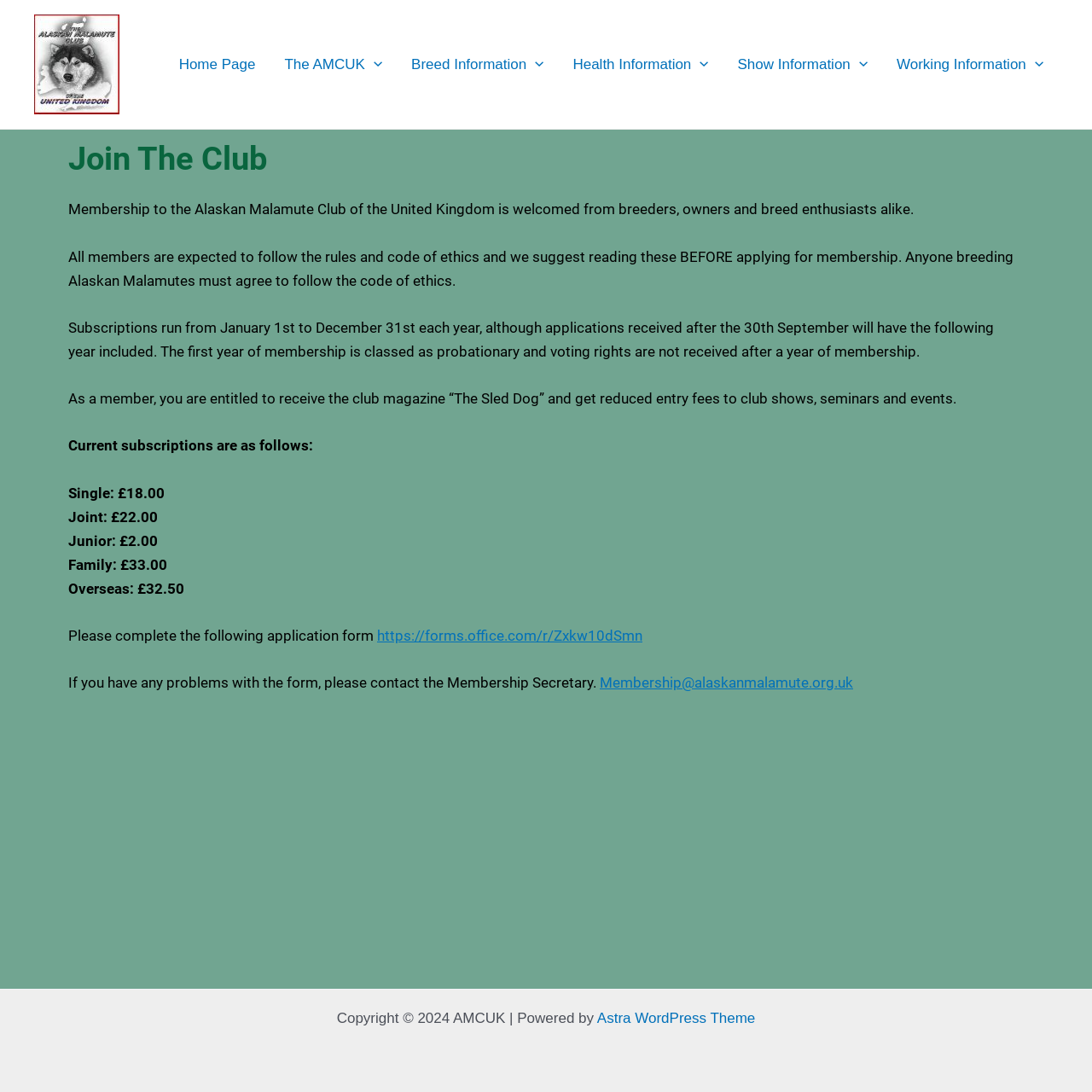Show the bounding box coordinates for the HTML element described as: "parent_node: Working Information aria-label="Menu Toggle"".

[0.94, 0.028, 0.955, 0.09]